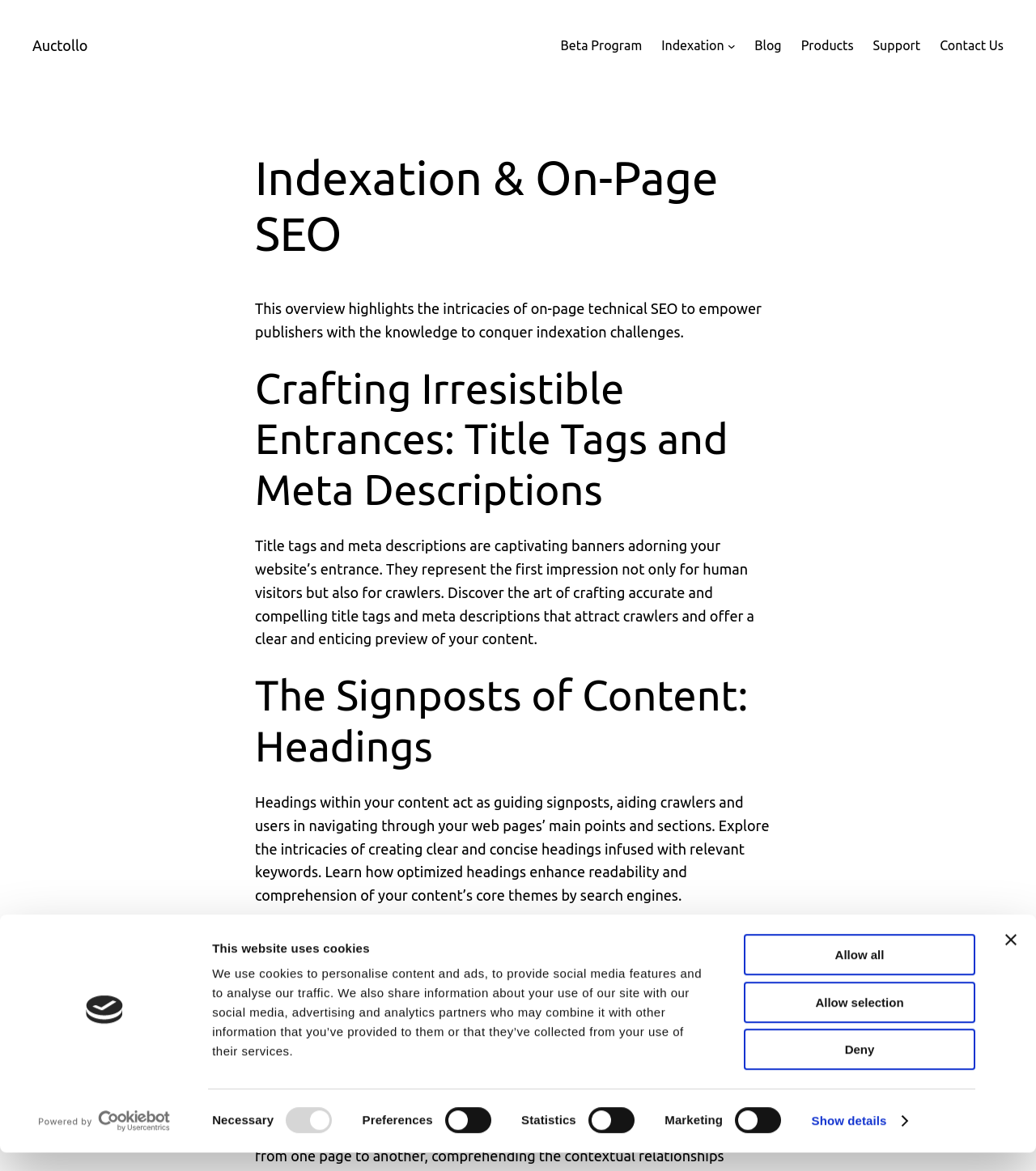Look at the image and answer the question in detail:
What do headings within content act as?

Headings within your content act as guiding signposts, aiding crawlers and users in navigating through your web pages’ main points and sections, as mentioned in the section 'The Signposts of Content: Headings'.